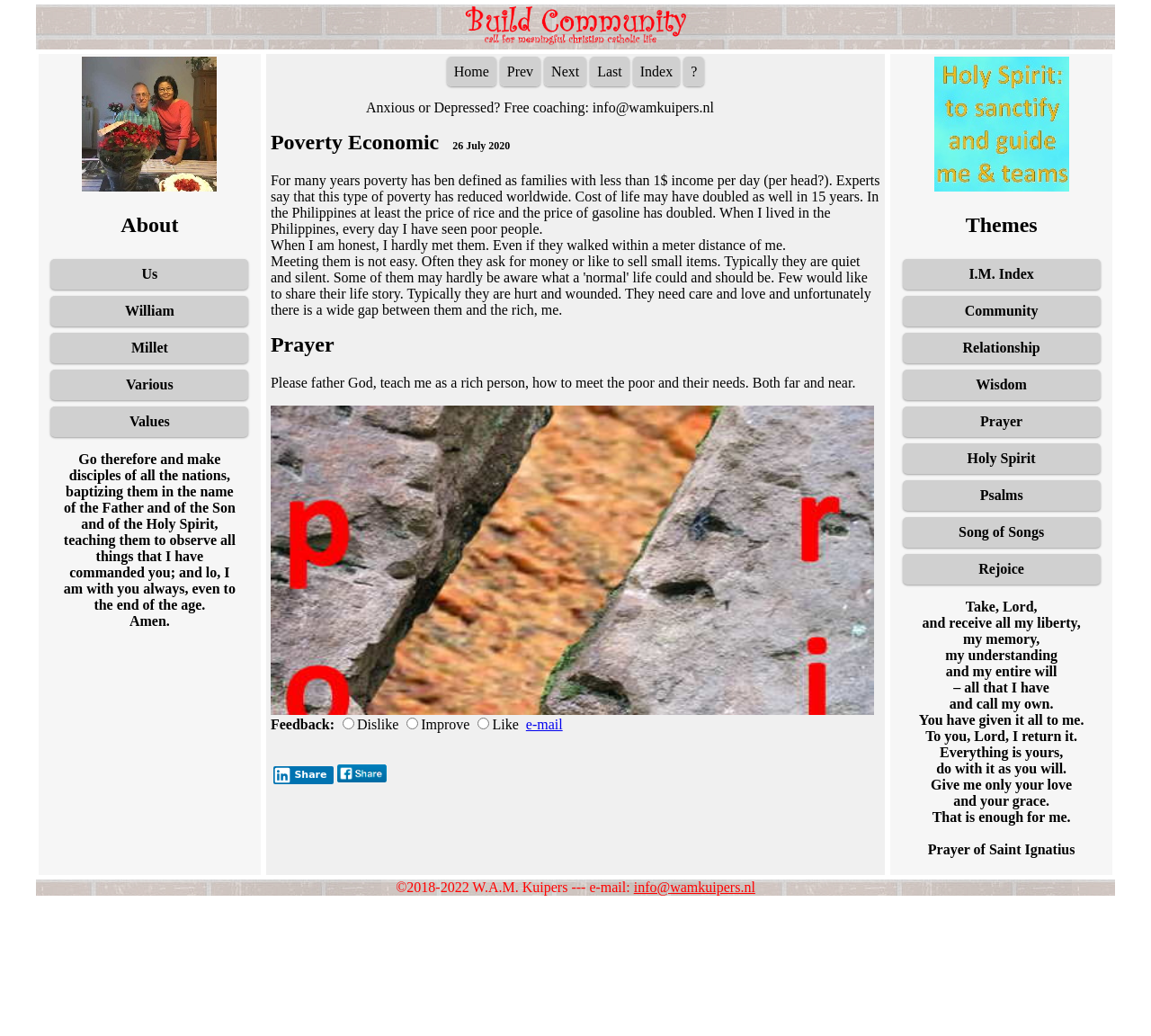Please identify the coordinates of the bounding box for the clickable region that will accomplish this instruction: "Click the 'About' link".

[0.105, 0.206, 0.155, 0.228]